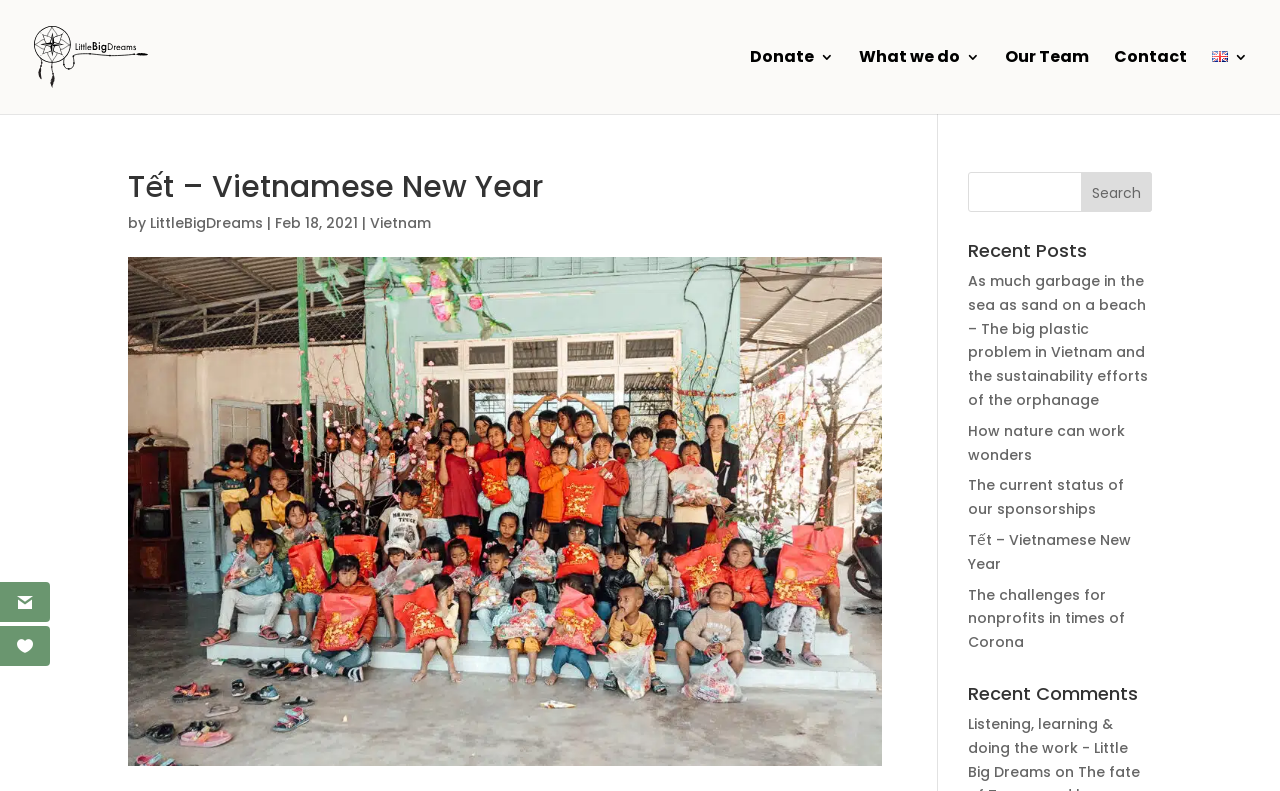Identify the bounding box of the HTML element described here: "Our Team". Provide the coordinates as four float numbers between 0 and 1: [left, top, right, bottom].

[0.785, 0.063, 0.851, 0.144]